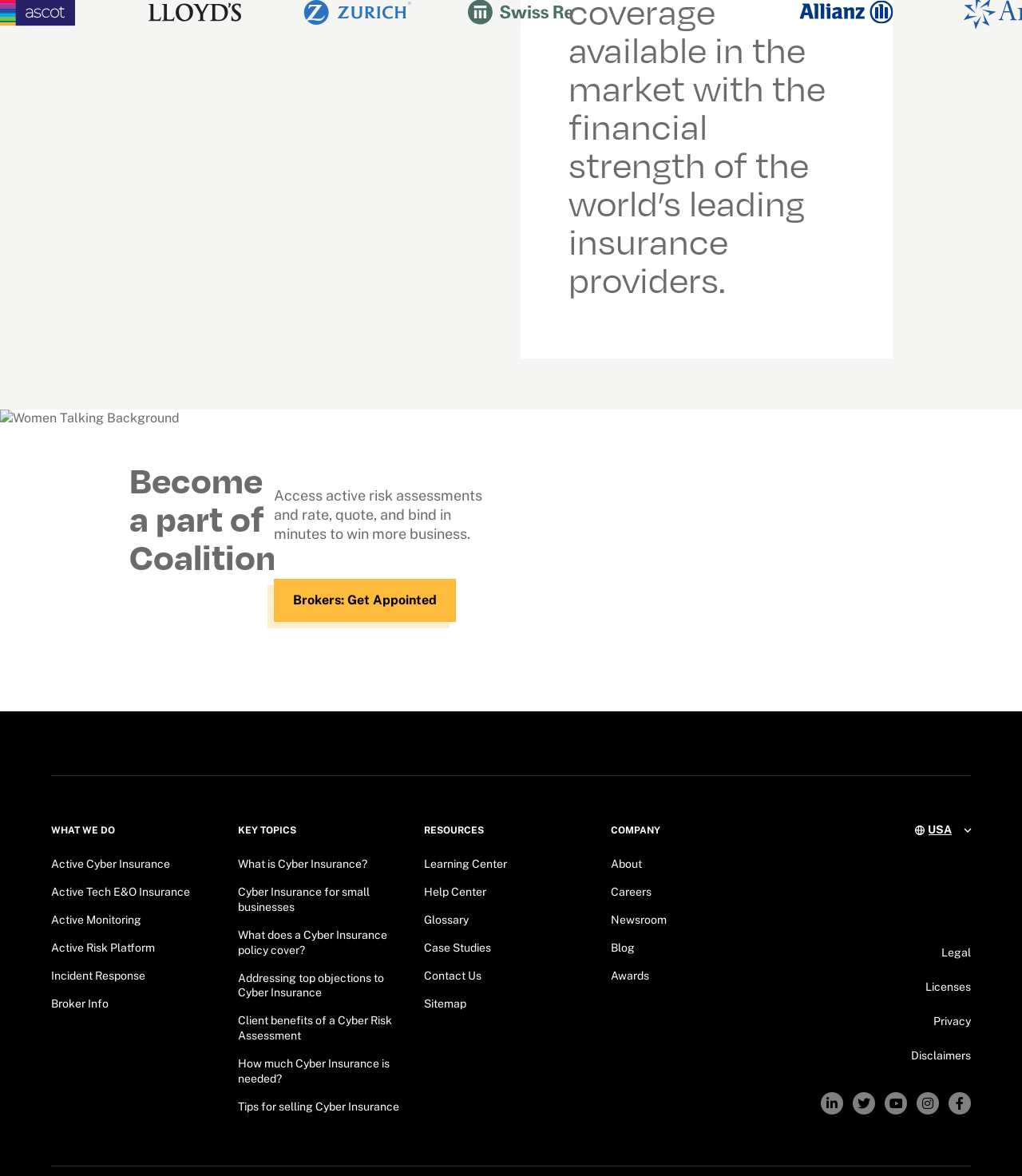What is the main purpose of the Coalition?
Refer to the image and give a detailed answer to the question.

The main purpose of the Coalition can be inferred from the heading 'Become a part of Coalition' and the subsequent text 'Access active risk assessments and rate, quote, and bind in minutes to win more business.' This suggests that the Coalition is a platform that provides access to active risk assessments, allowing users to rate, quote, and bind in minutes, ultimately helping them win more business.